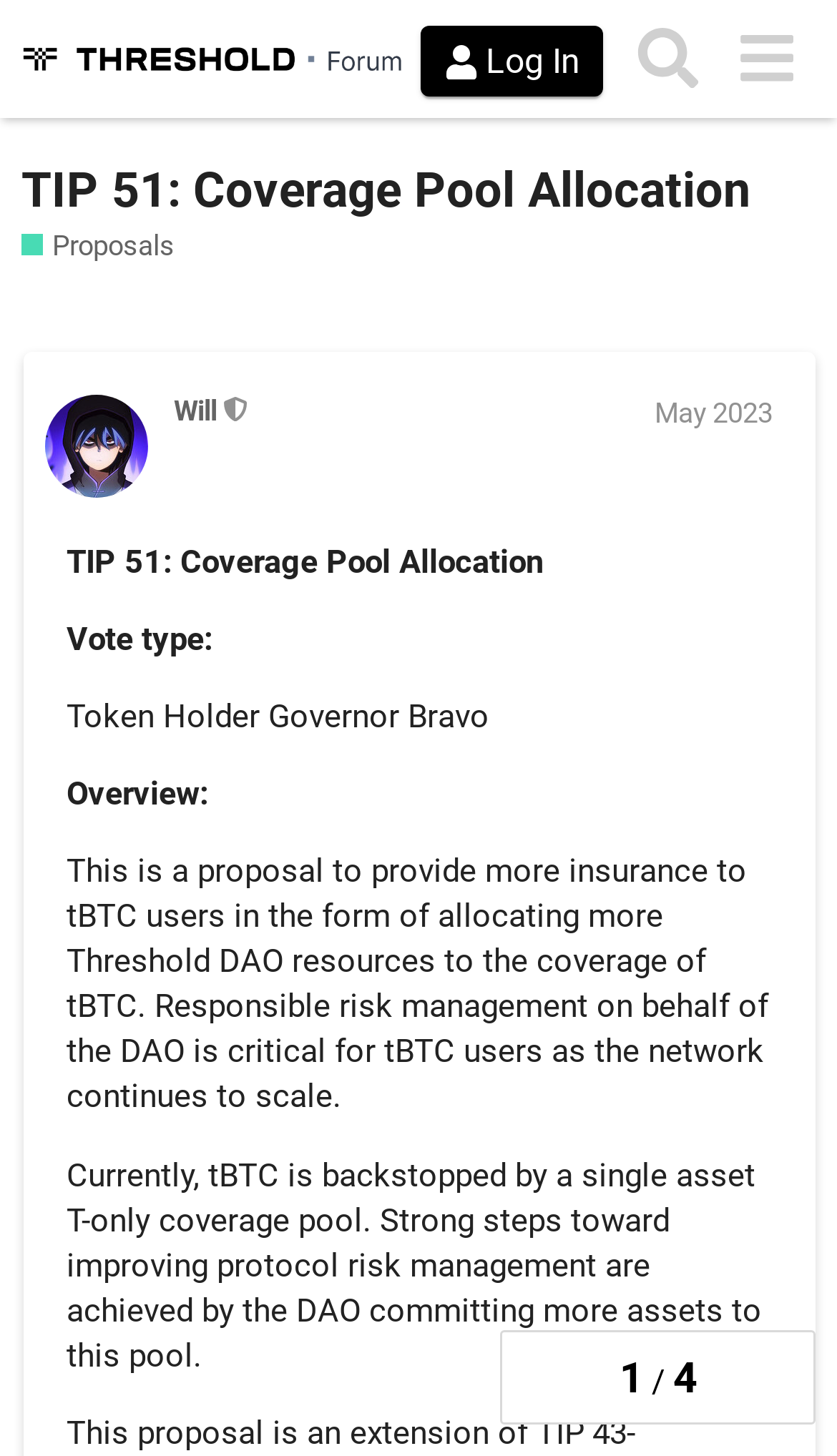Locate the bounding box coordinates of the element to click to perform the following action: 'Search for proposals'. The coordinates should be given as four float values between 0 and 1, in the form of [left, top, right, bottom].

[0.741, 0.007, 0.857, 0.074]